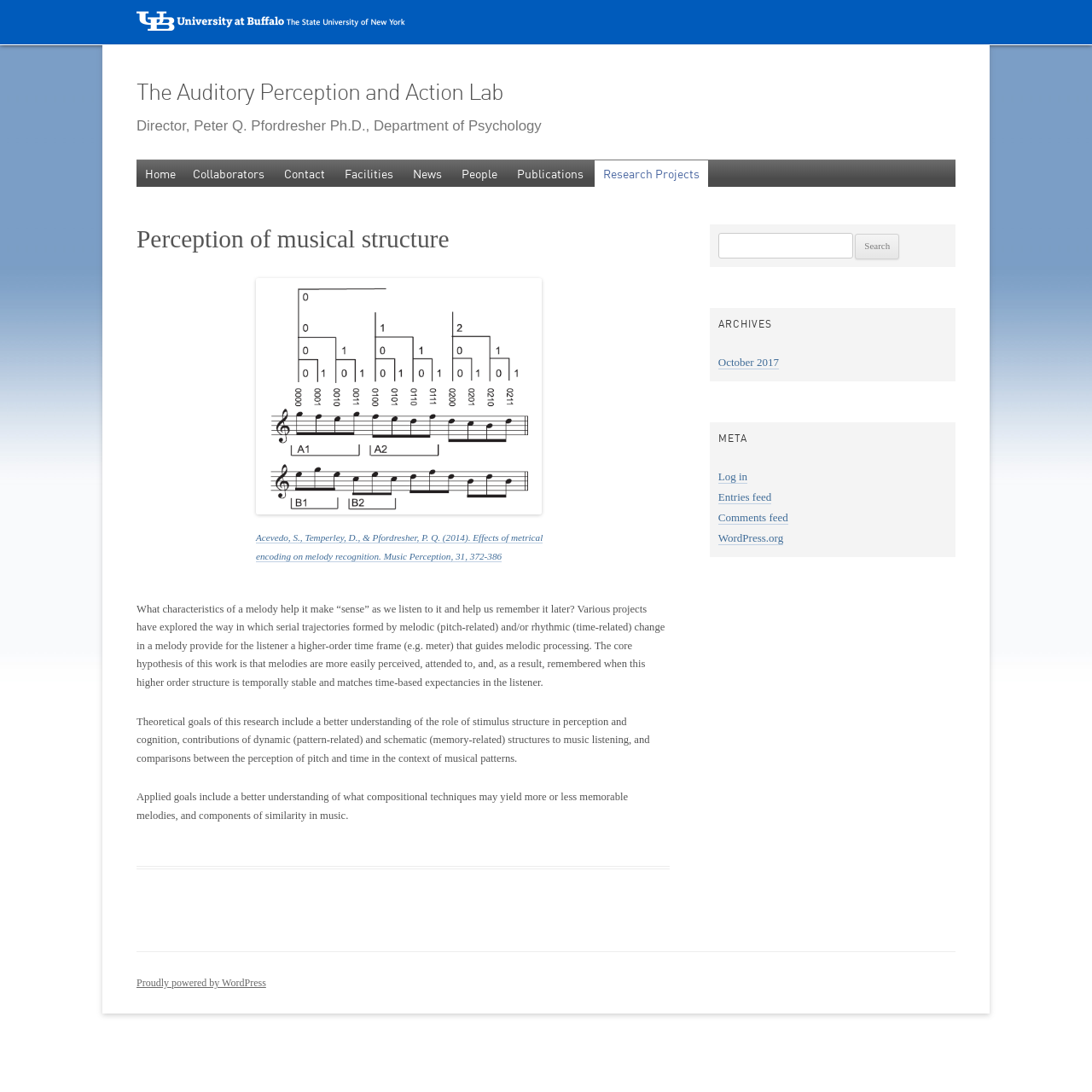Answer the question below using just one word or a short phrase: 
Is there a search function on the webpage?

Yes